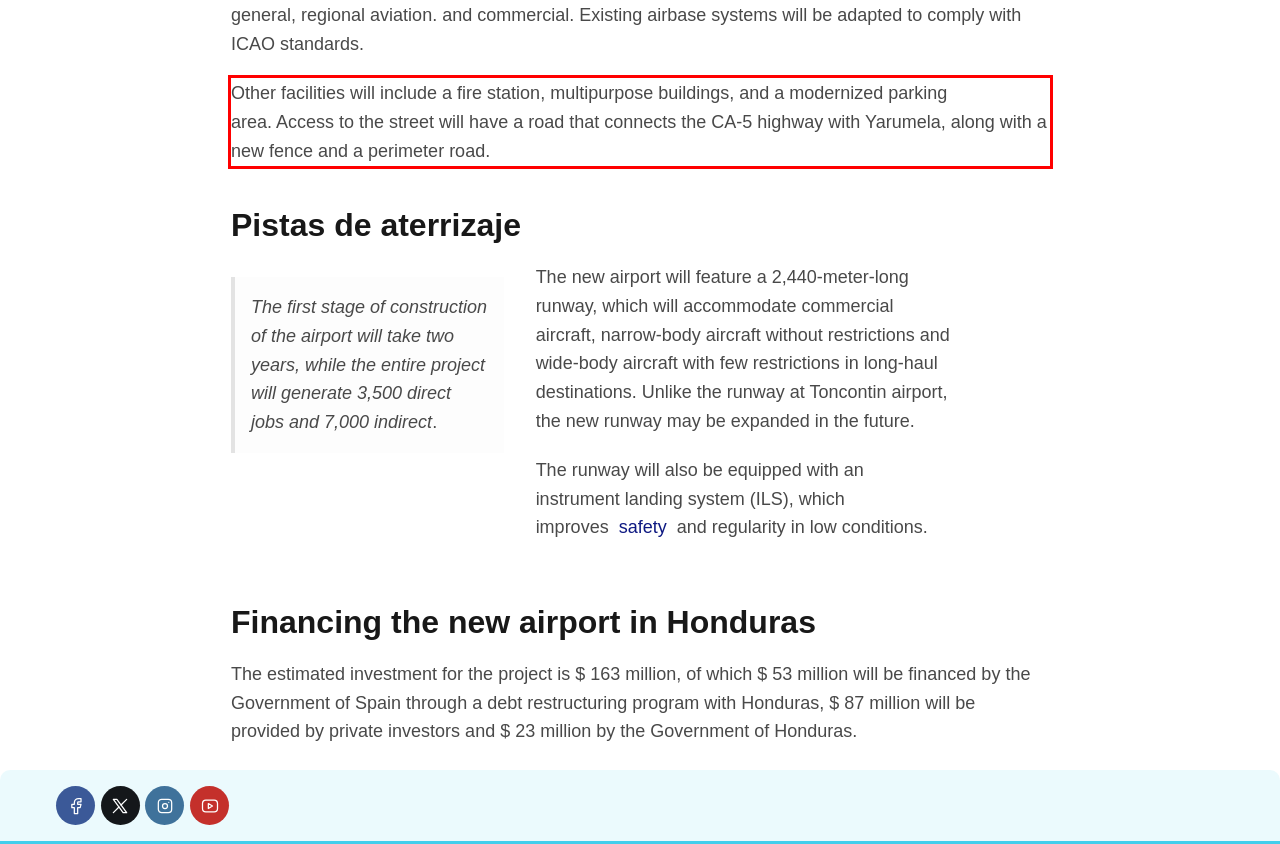Using the provided webpage screenshot, identify and read the text within the red rectangle bounding box.

Other facilities will include a fire station, multipurpose buildings, and a modernized parking area. Access to the street will have a road that connects the CA-5 highway with Yarumela, along with a new fence and a perimeter road.